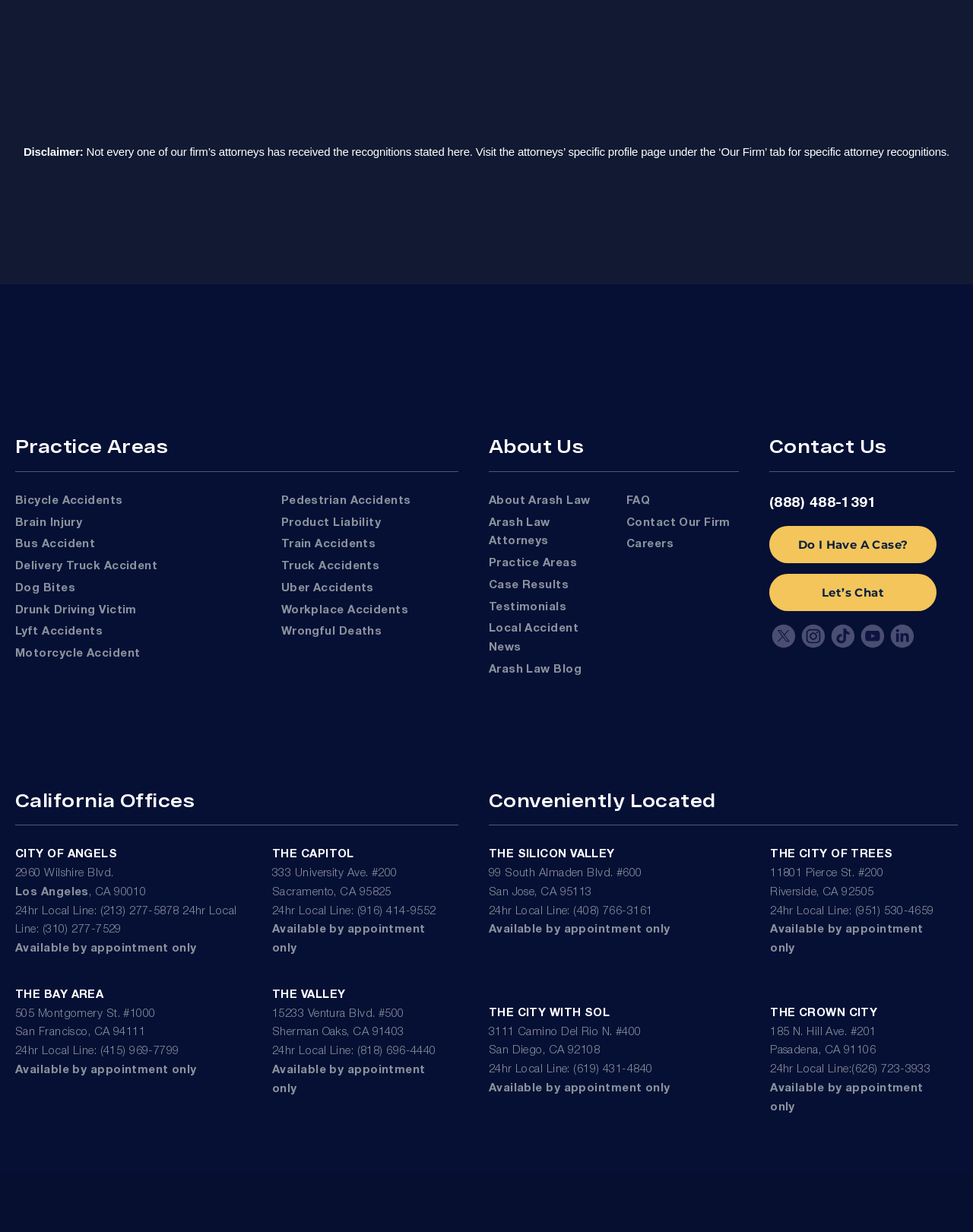Using a single word or phrase, answer the following question: 
What can you do on the 'Contact Us' page?

Call or chat